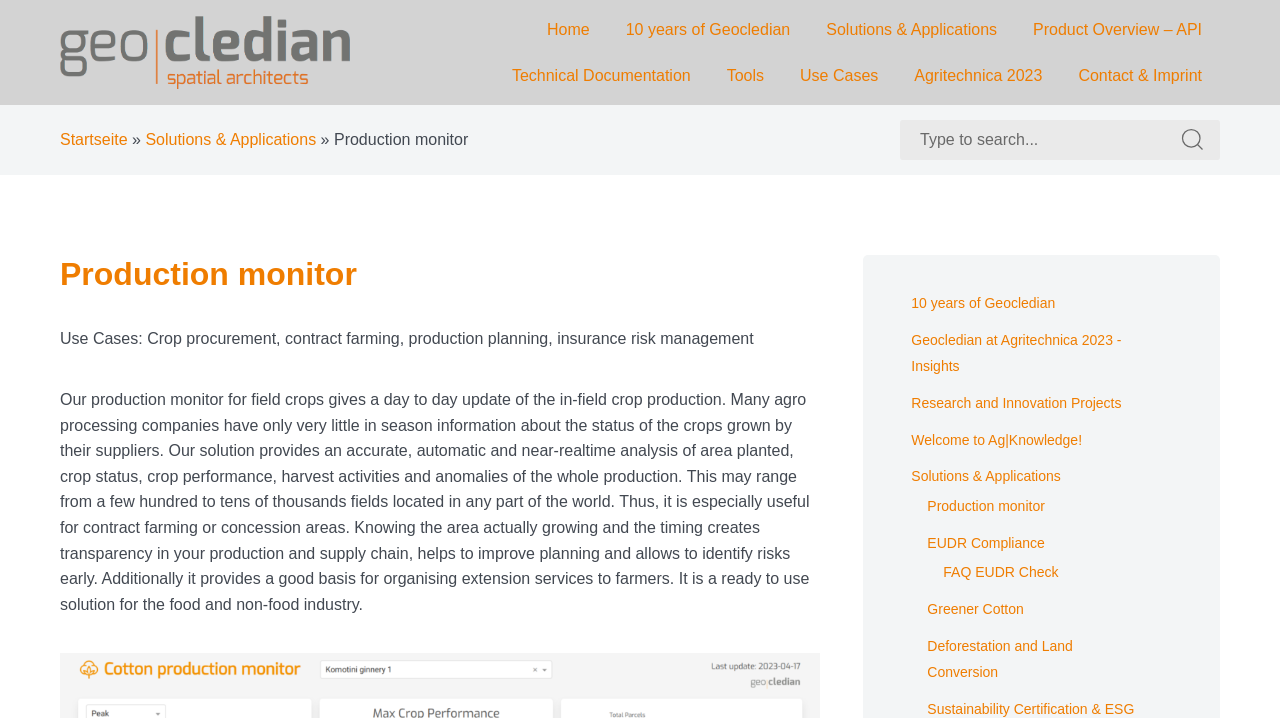Locate the bounding box coordinates of the clickable area to execute the instruction: "Search for a specific term". Provide the coordinates as four float numbers between 0 and 1, represented as [left, top, right, bottom].

[0.703, 0.167, 0.953, 0.223]